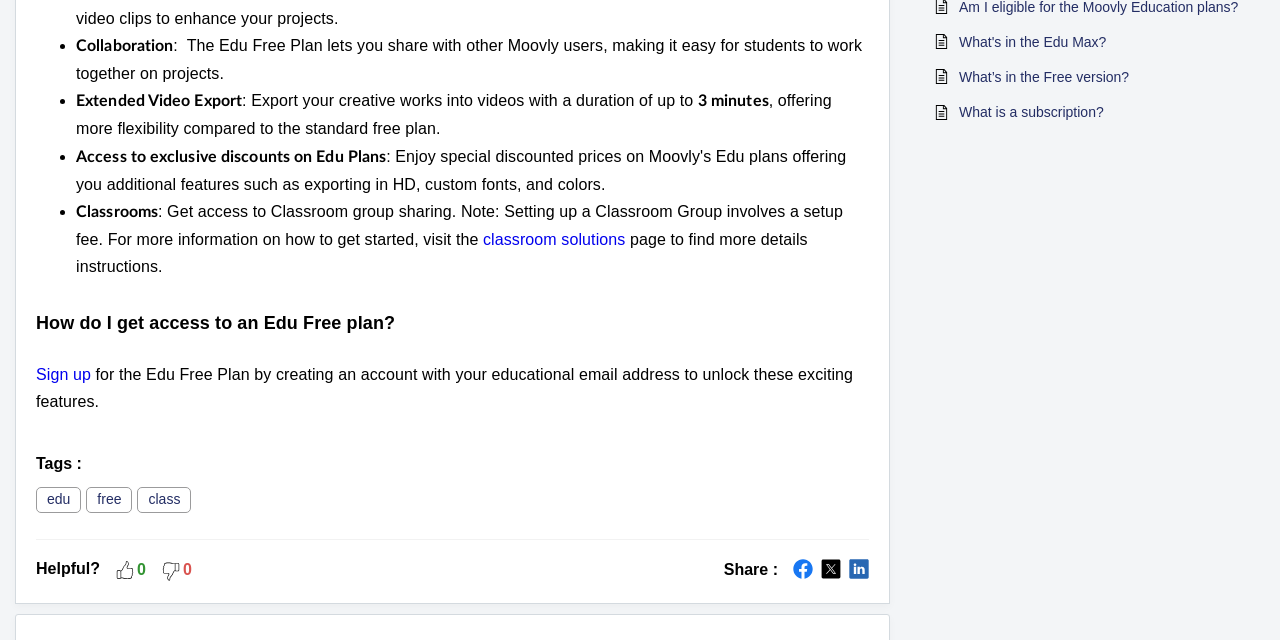Extract the bounding box coordinates for the described element: "后一篇文章 →". The coordinates should be represented as four float numbers between 0 and 1: [left, top, right, bottom].

None